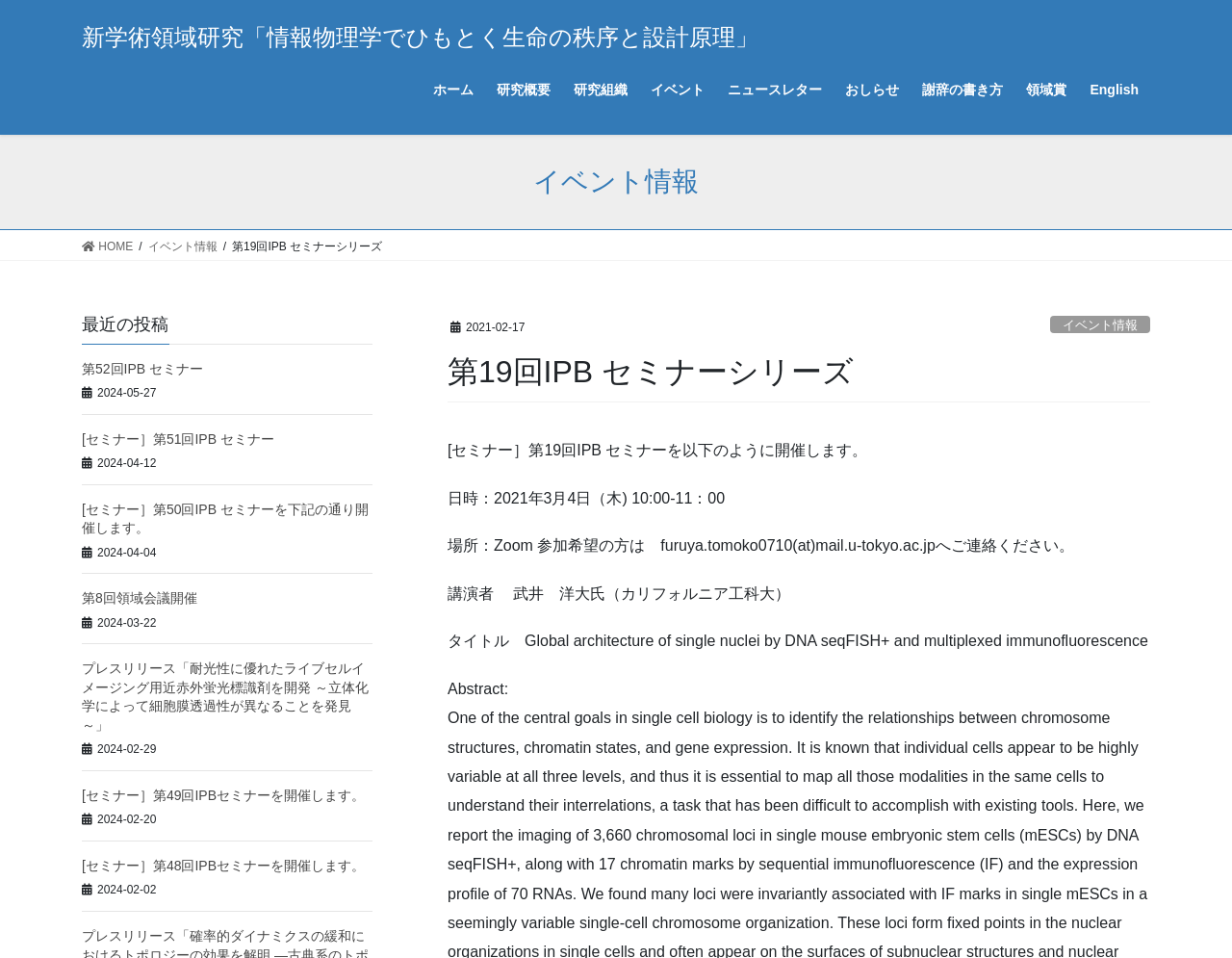What is the title of the seminar series?
From the image, provide a succinct answer in one word or a short phrase.

第19回IPB セミナーシリーズ